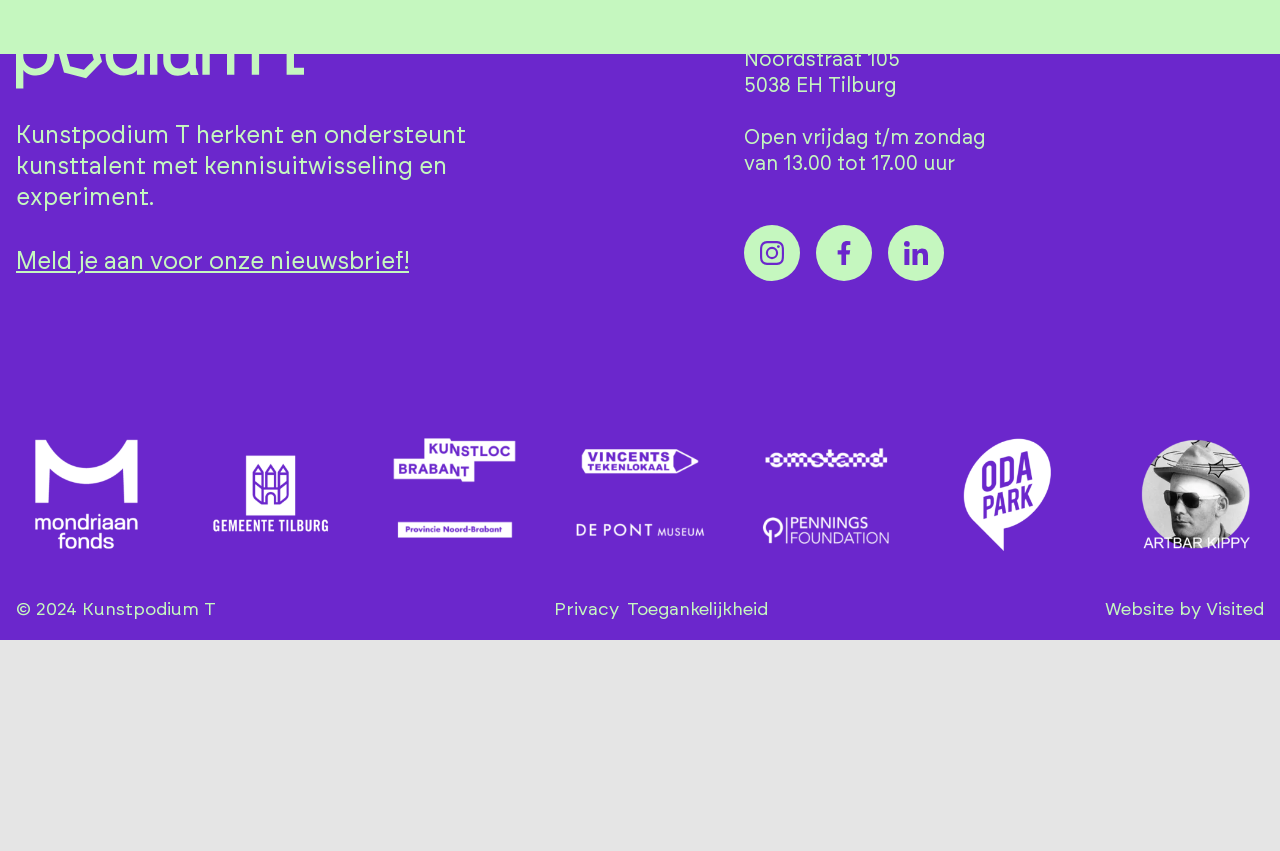Identify the bounding box coordinates for the UI element described as: "Privacy".

[0.432, 0.706, 0.483, 0.727]